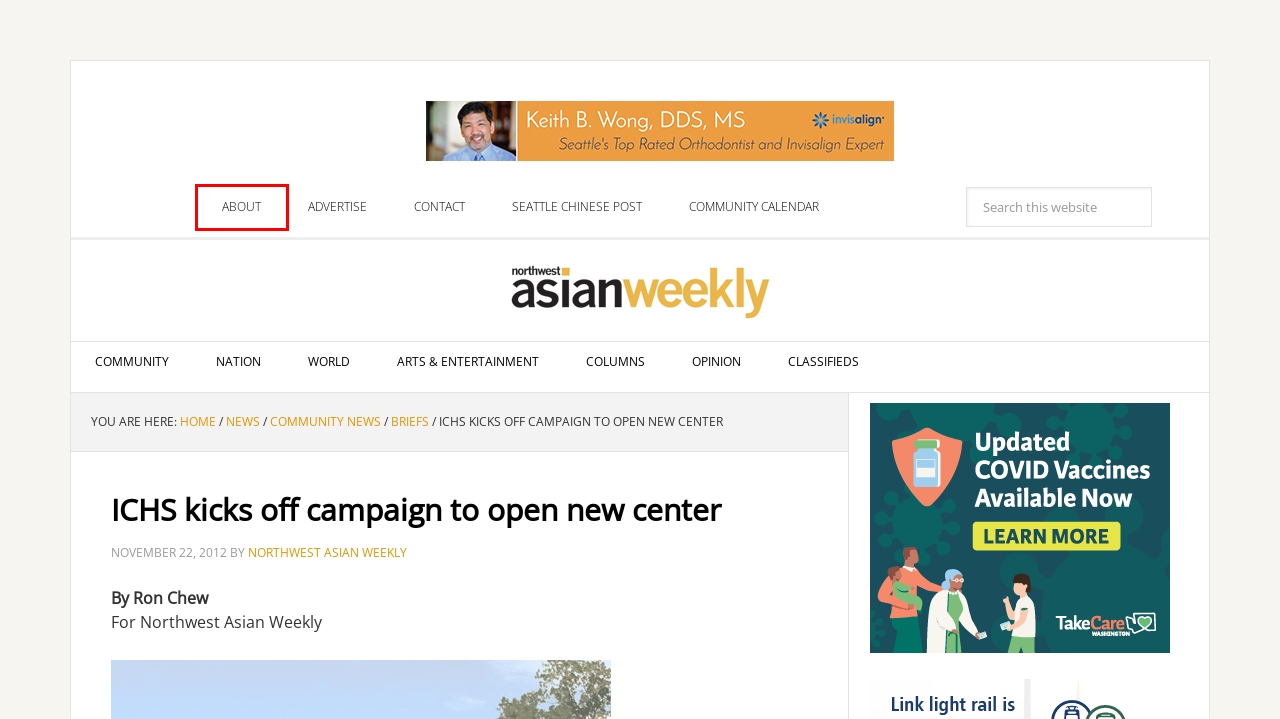Given a screenshot of a webpage with a red bounding box around an element, choose the most appropriate webpage description for the new page displayed after clicking the element within the bounding box. Here are the candidates:
A. Arts & Entertainment
B. Advertise
C. Community News
D. About
E. Classifieds
F. News
G. Dr Wong: Premier Orthodontic Provider - Seattle | Dr Keith B Wong
H. Contact

D